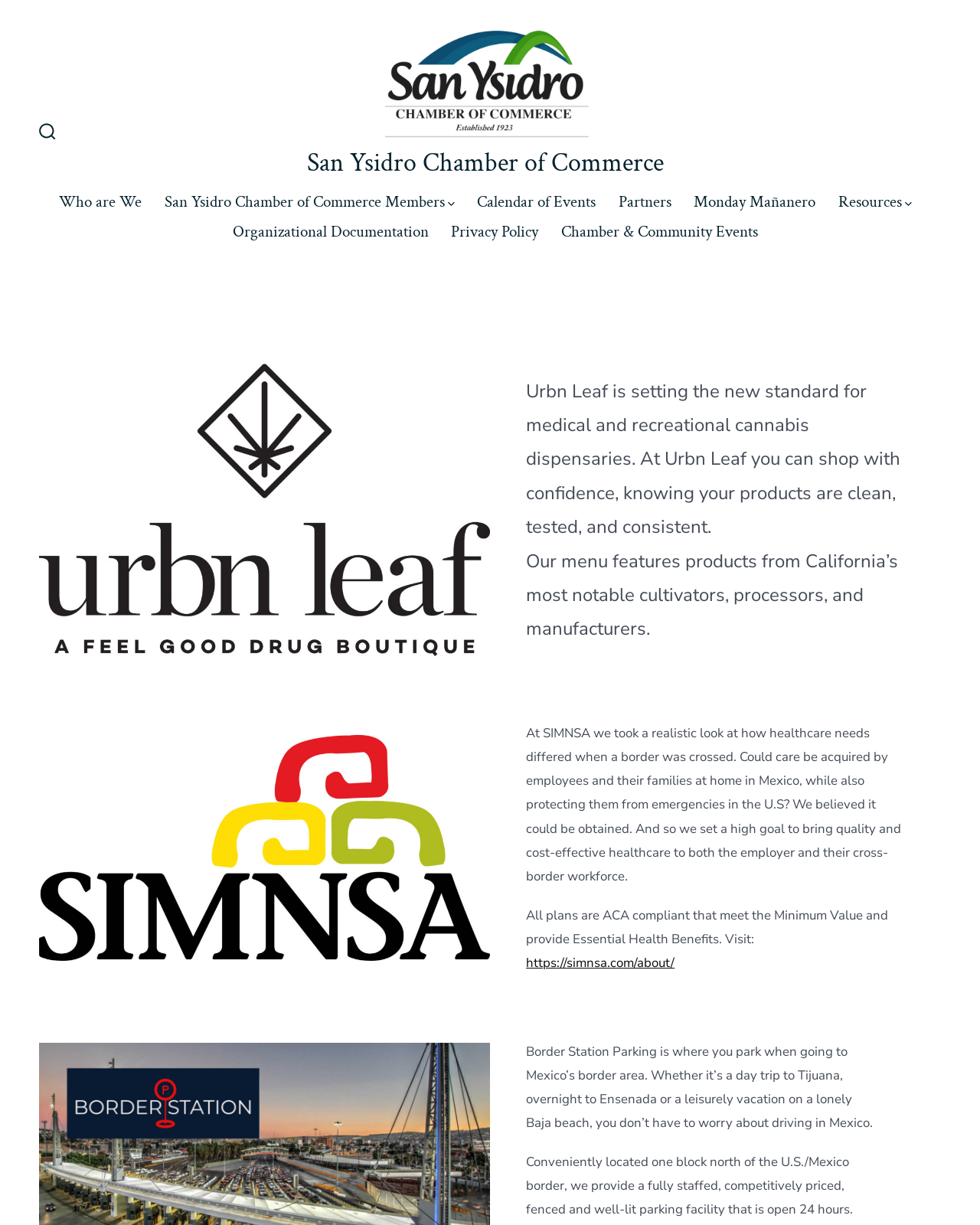Please specify the bounding box coordinates of the clickable region necessary for completing the following instruction: "Click on 'Log in to leave a comment'". The coordinates must consist of four float numbers between 0 and 1, i.e., [left, top, right, bottom].

None